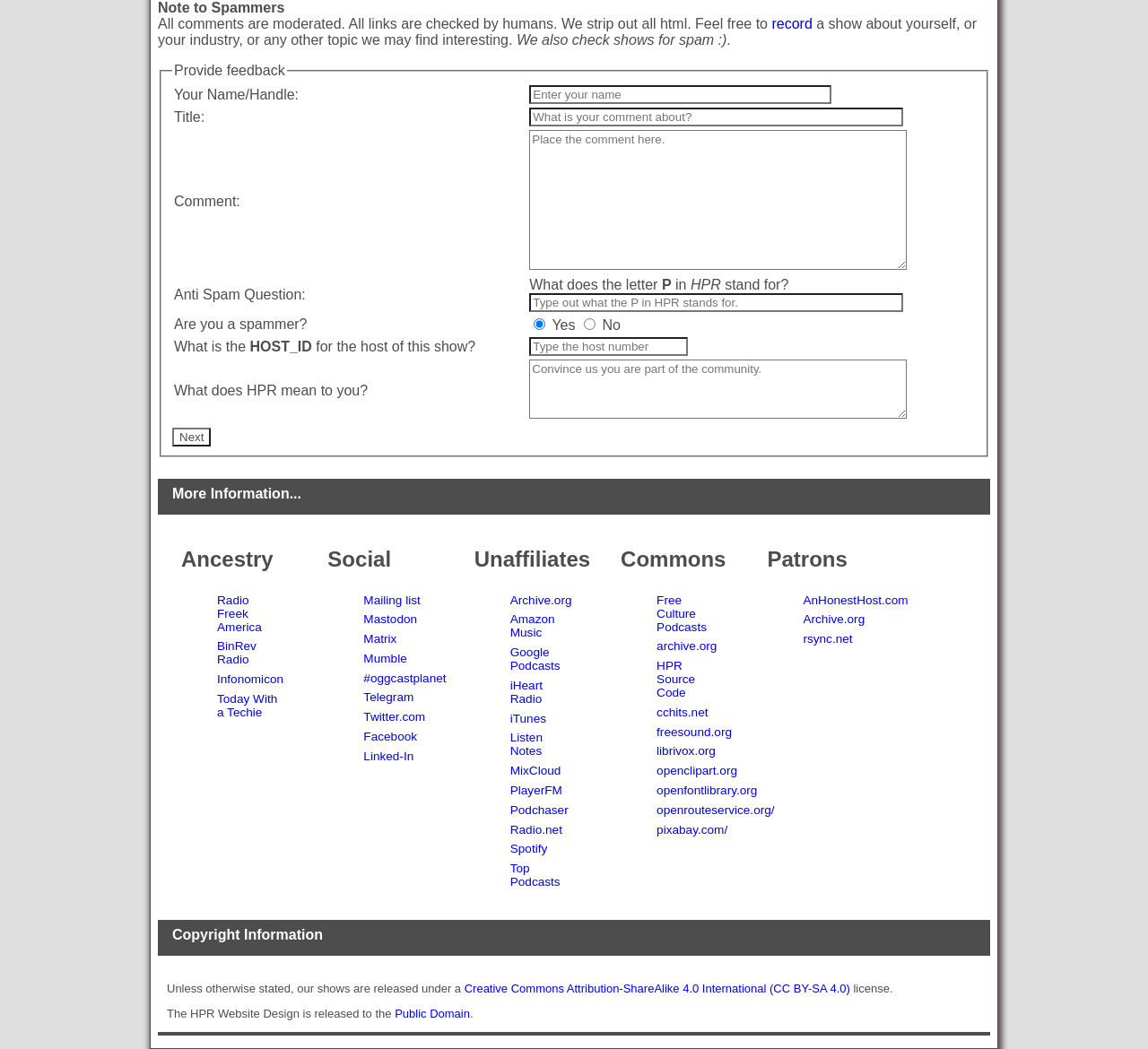Bounding box coordinates are specified in the format (top-left x, top-left y, bottom-right x, bottom-right y). All values are floating point numbers bounded between 0 and 1. Please provide the bounding box coordinate of the region this sentence describes: Listen Notes

[0.444, 0.697, 0.473, 0.723]